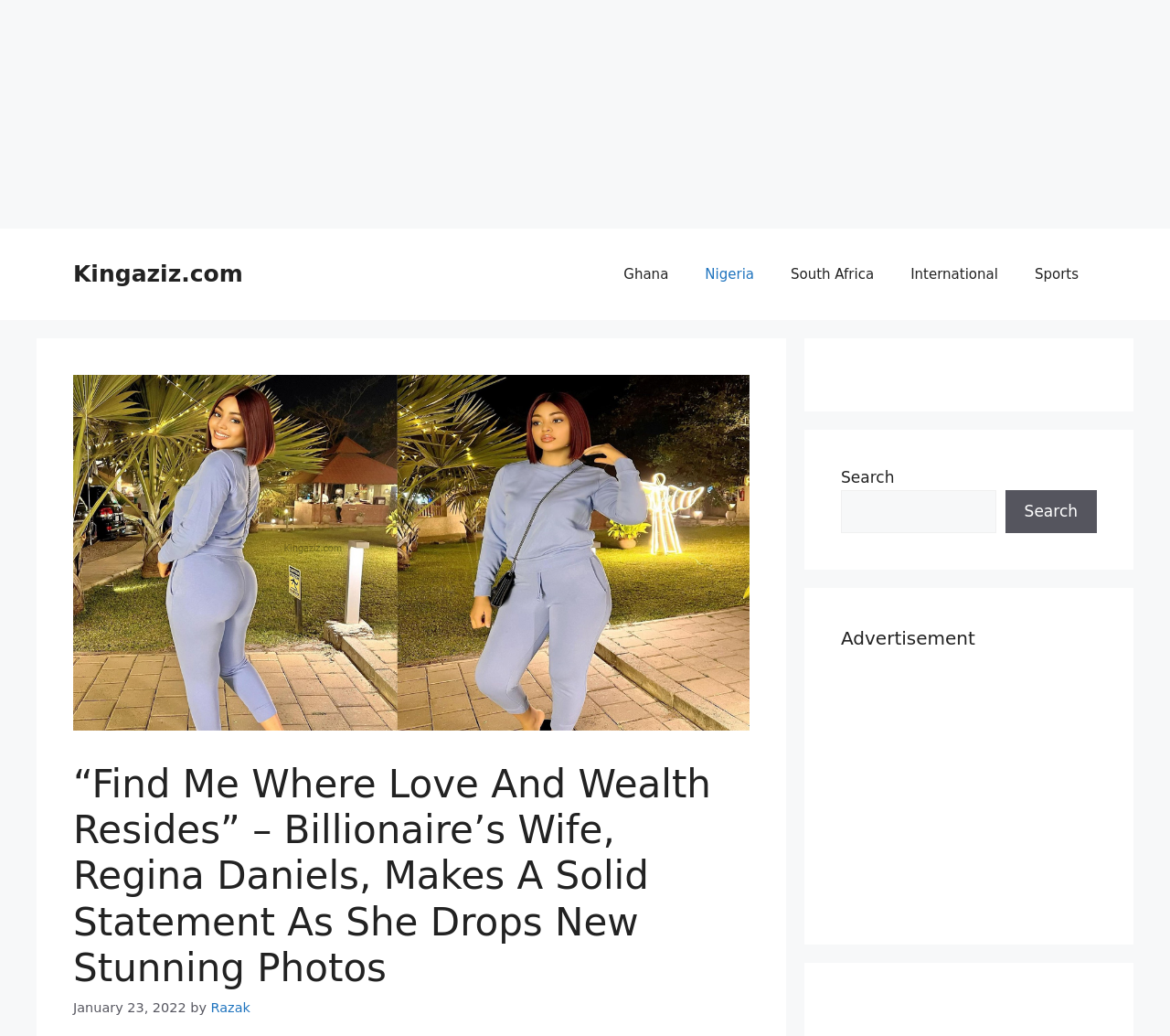Identify the bounding box coordinates of the region that needs to be clicked to carry out this instruction: "Search for something". Provide these coordinates as four float numbers ranging from 0 to 1, i.e., [left, top, right, bottom].

[0.719, 0.473, 0.851, 0.515]